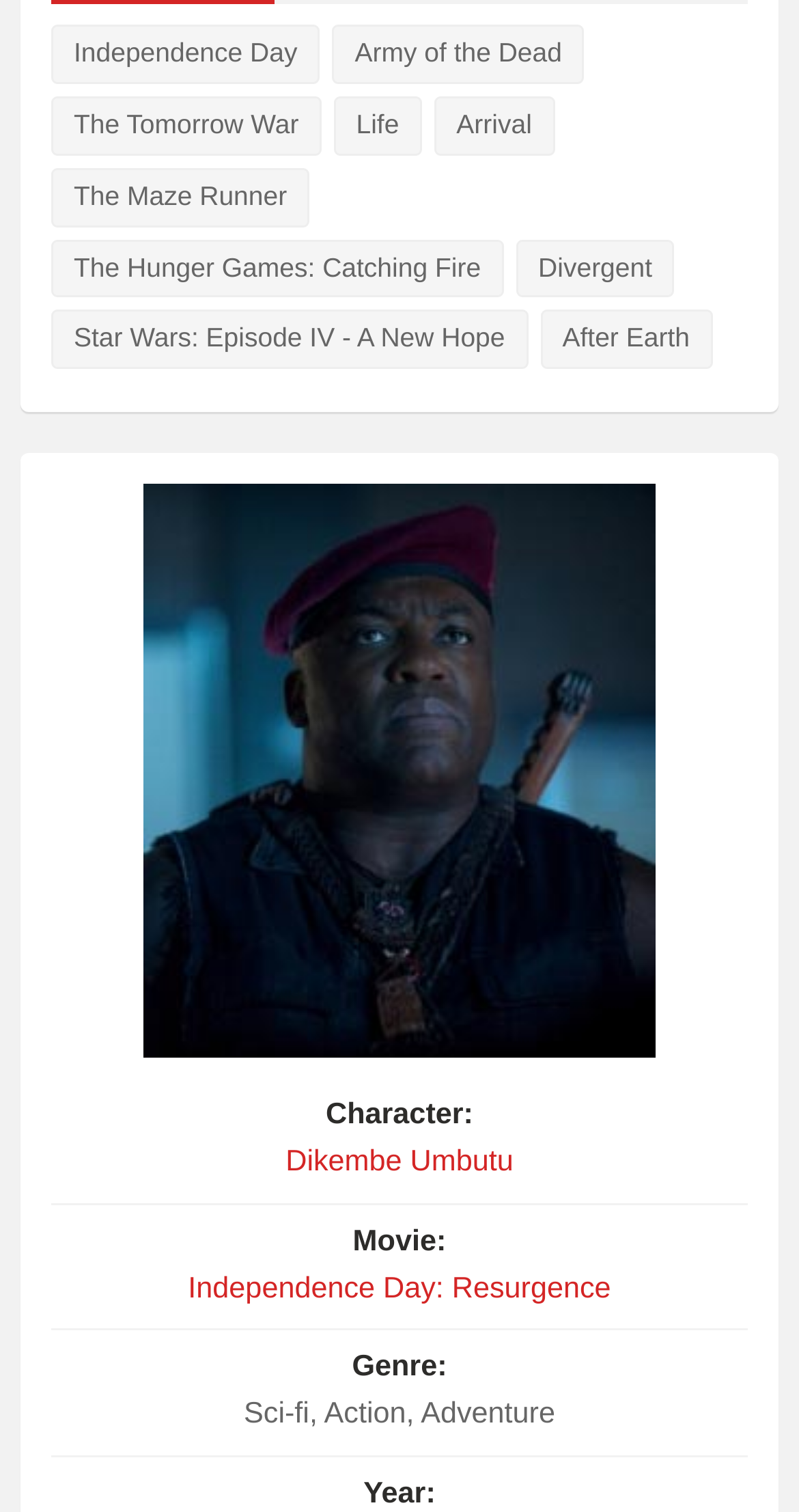Please determine the bounding box coordinates for the element that should be clicked to follow these instructions: "Explore the movie The Tomorrow War".

[0.064, 0.064, 0.402, 0.103]